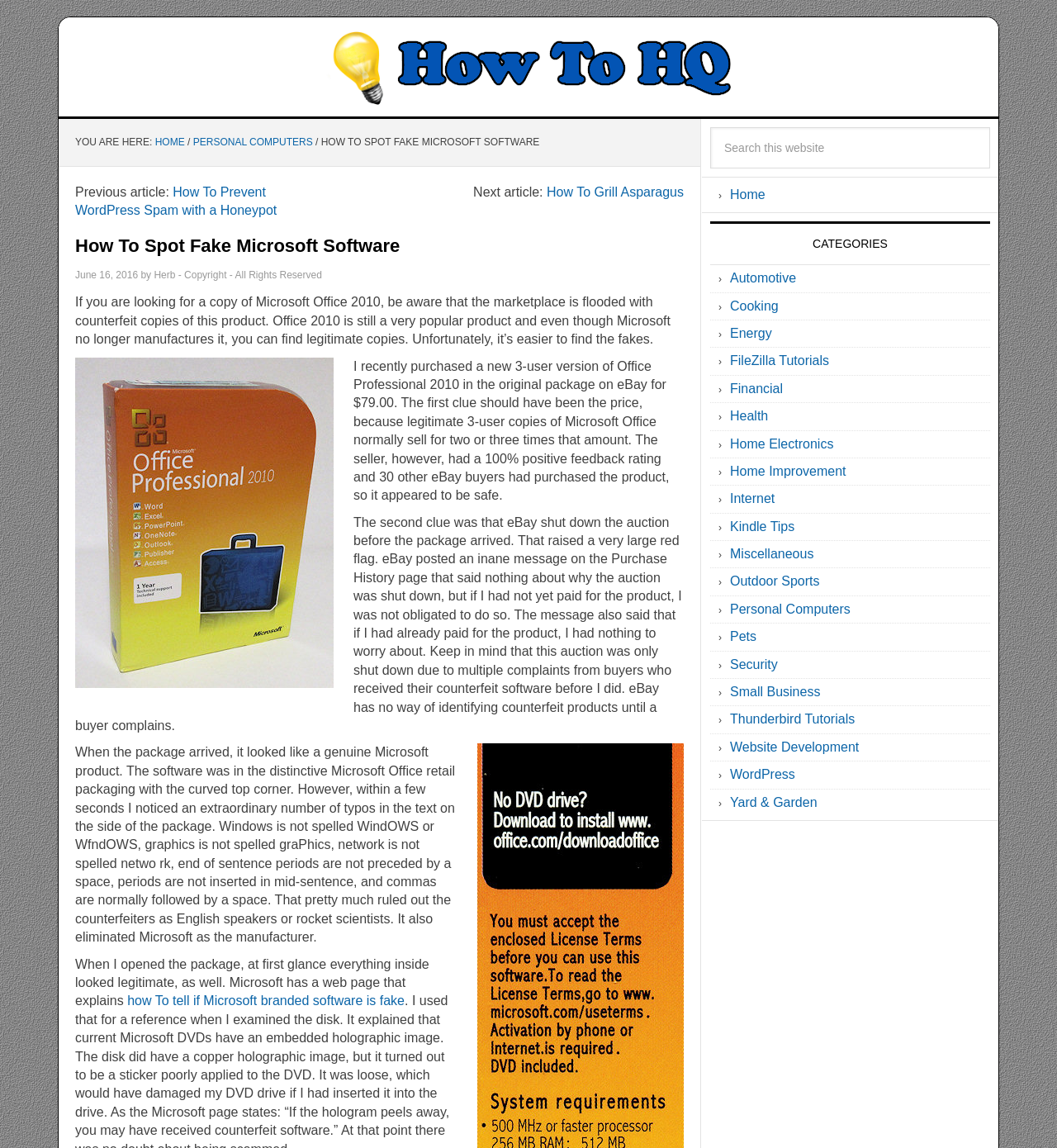Who is the author of the current article?
Using the details shown in the screenshot, provide a comprehensive answer to the question.

I found the author's name by looking at the text 'by Herb' below the heading 'How To Spot Fake Microsoft Software', which indicates that Herb is the author of the article.